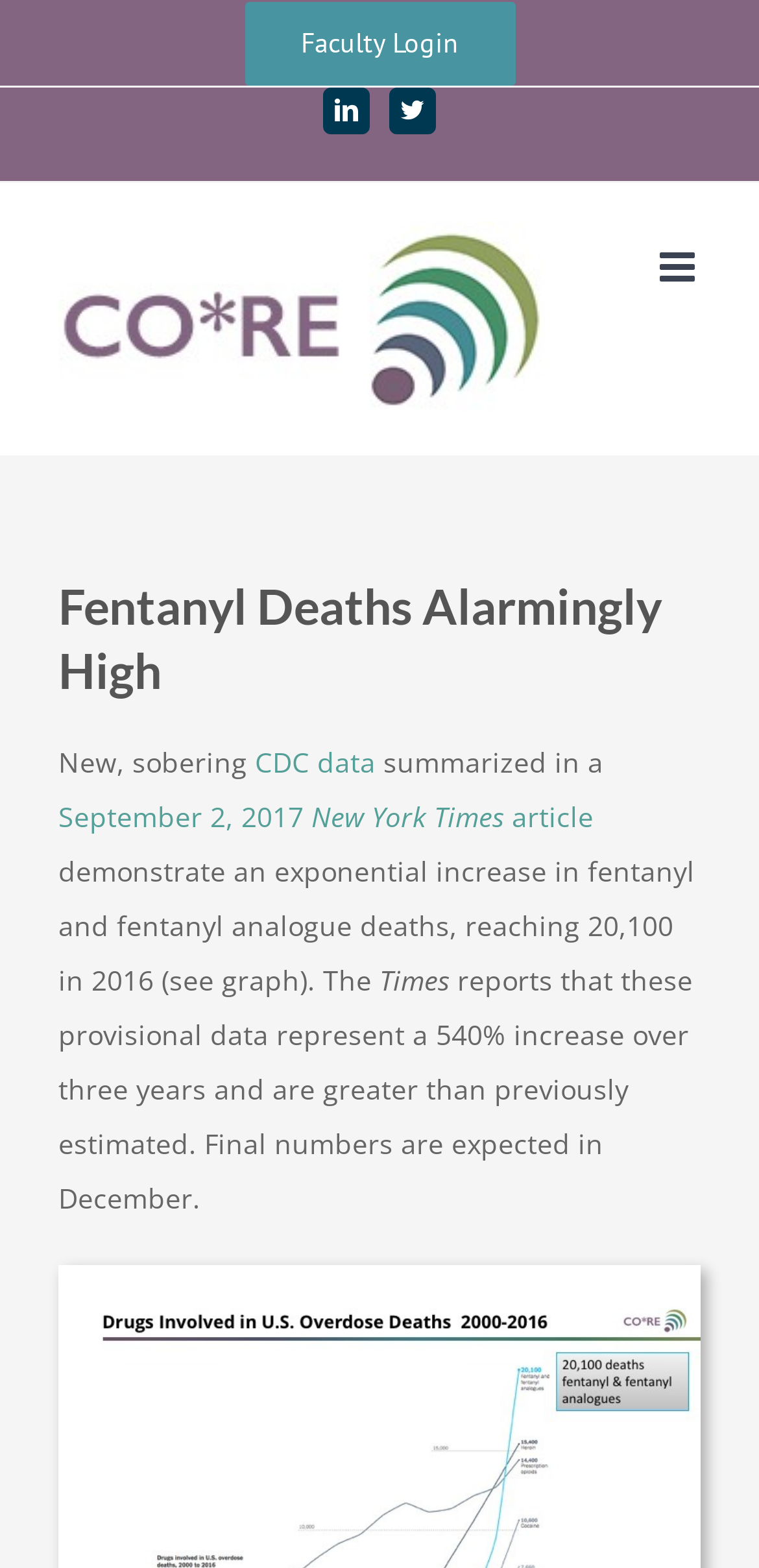Please find the bounding box coordinates of the element that needs to be clicked to perform the following instruction: "Open LinkedIn page". The bounding box coordinates should be four float numbers between 0 and 1, represented as [left, top, right, bottom].

[0.426, 0.056, 0.487, 0.086]